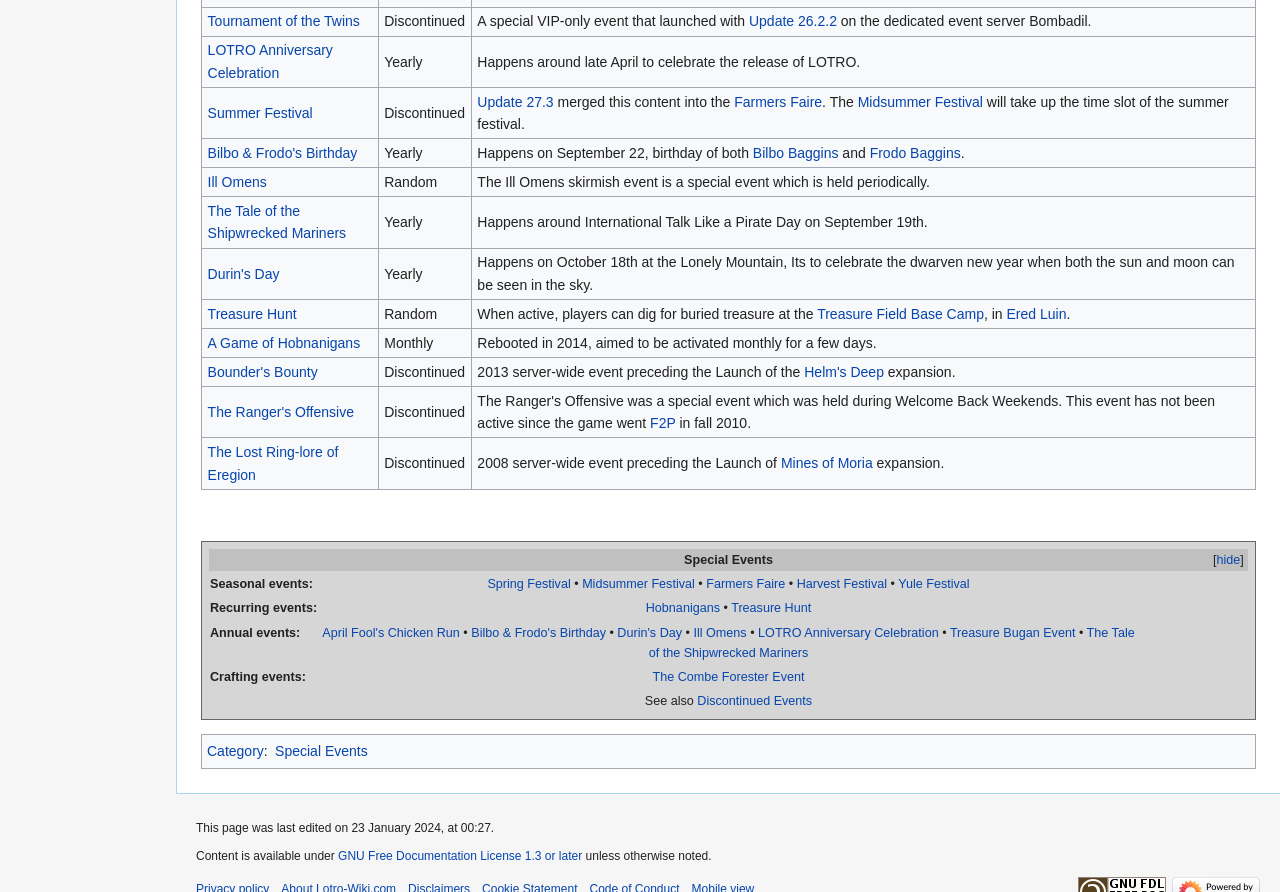What is the name of the event that is rebooted in 2014?
Can you offer a detailed and complete answer to this question?

I found the answer by looking at the row that mentions 'A Game of Hobnanigans', which says it was rebooted in 2014 and is aimed to be activated monthly for a few days.